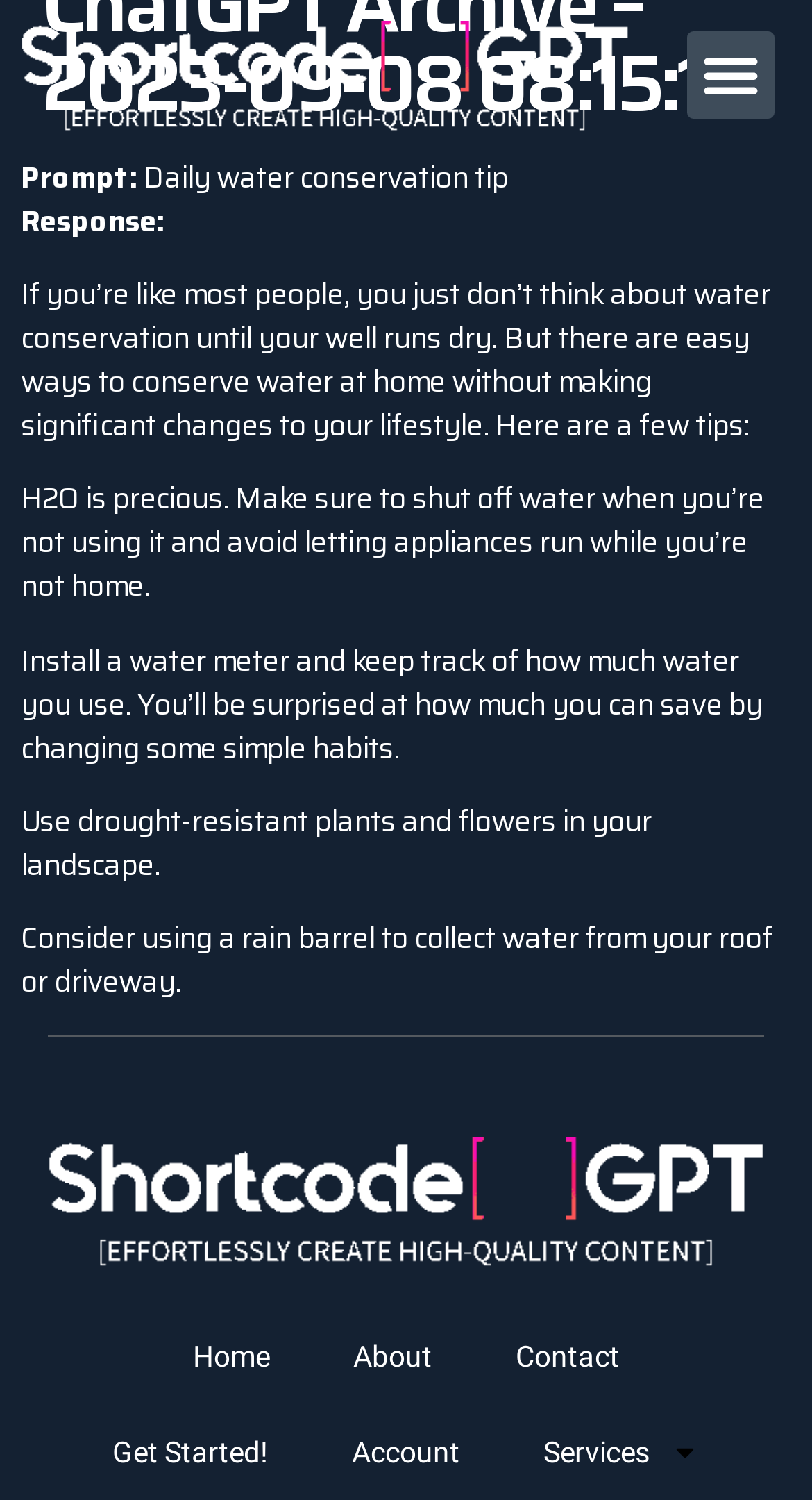Provide the bounding box coordinates of the UI element that matches the description: "Account".

[0.382, 0.936, 0.618, 0.999]